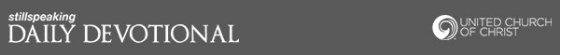Please look at the image and answer the question with a detailed explanation: What is the color of the background?

The caption describes the background as a soft gray, which implies a calming and neutral tone that allows the title and other elements to stand out.